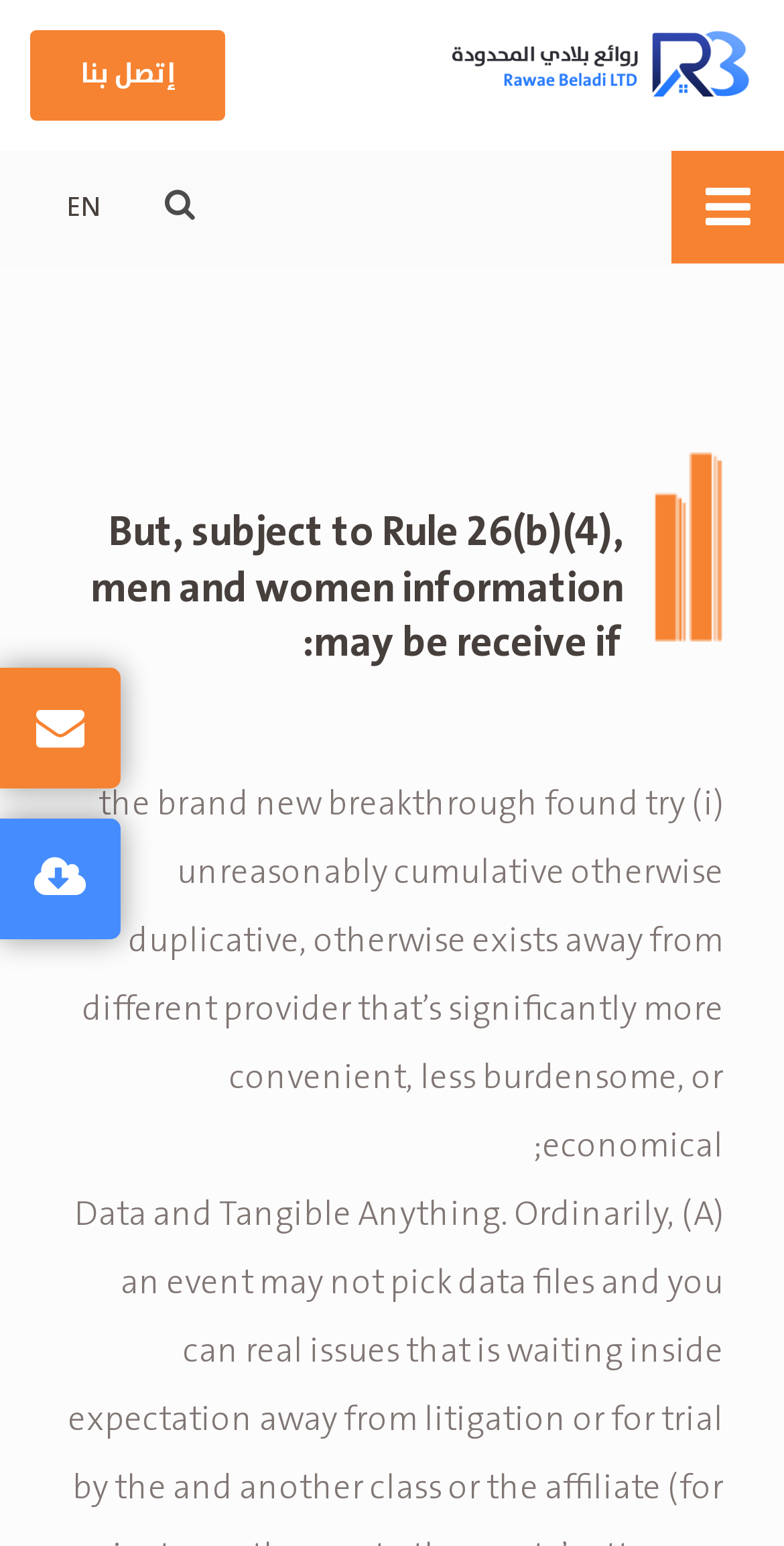Give a concise answer using only one word or phrase for this question:
What is the topic of the text in the heading?

Rule 26(b)(4)